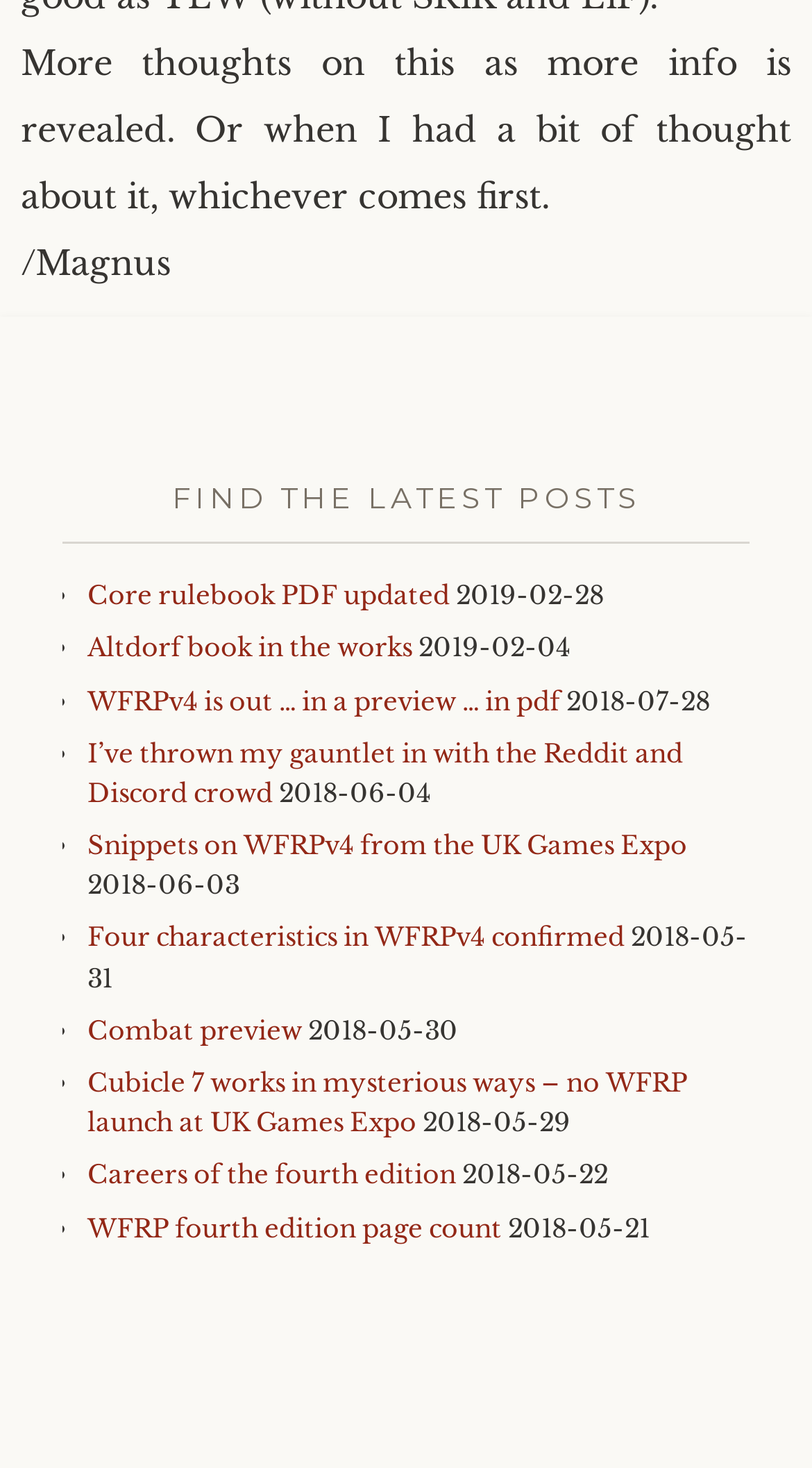Determine the bounding box coordinates for the area that should be clicked to carry out the following instruction: "Read the post 'Altdorf book in the works'".

[0.108, 0.43, 0.508, 0.452]